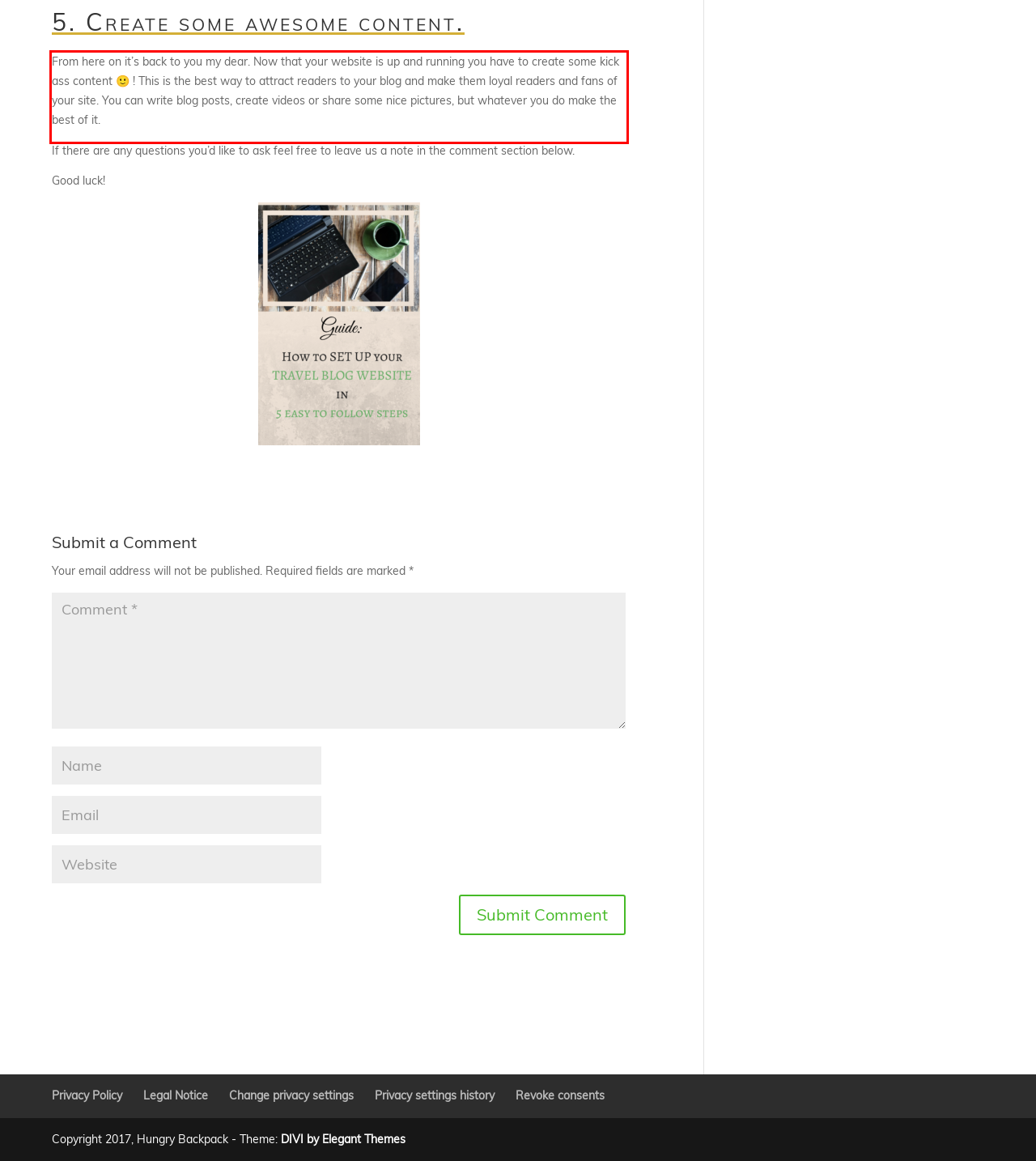Using the provided webpage screenshot, identify and read the text within the red rectangle bounding box.

From here on it’s back to you my dear. Now that your website is up and running you have to create some kick ass content 🙂 ! This is the best way to attract readers to your blog and make them loyal readers and fans of your site. You can write blog posts, create videos or share some nice pictures, but whatever you do make the best of it.